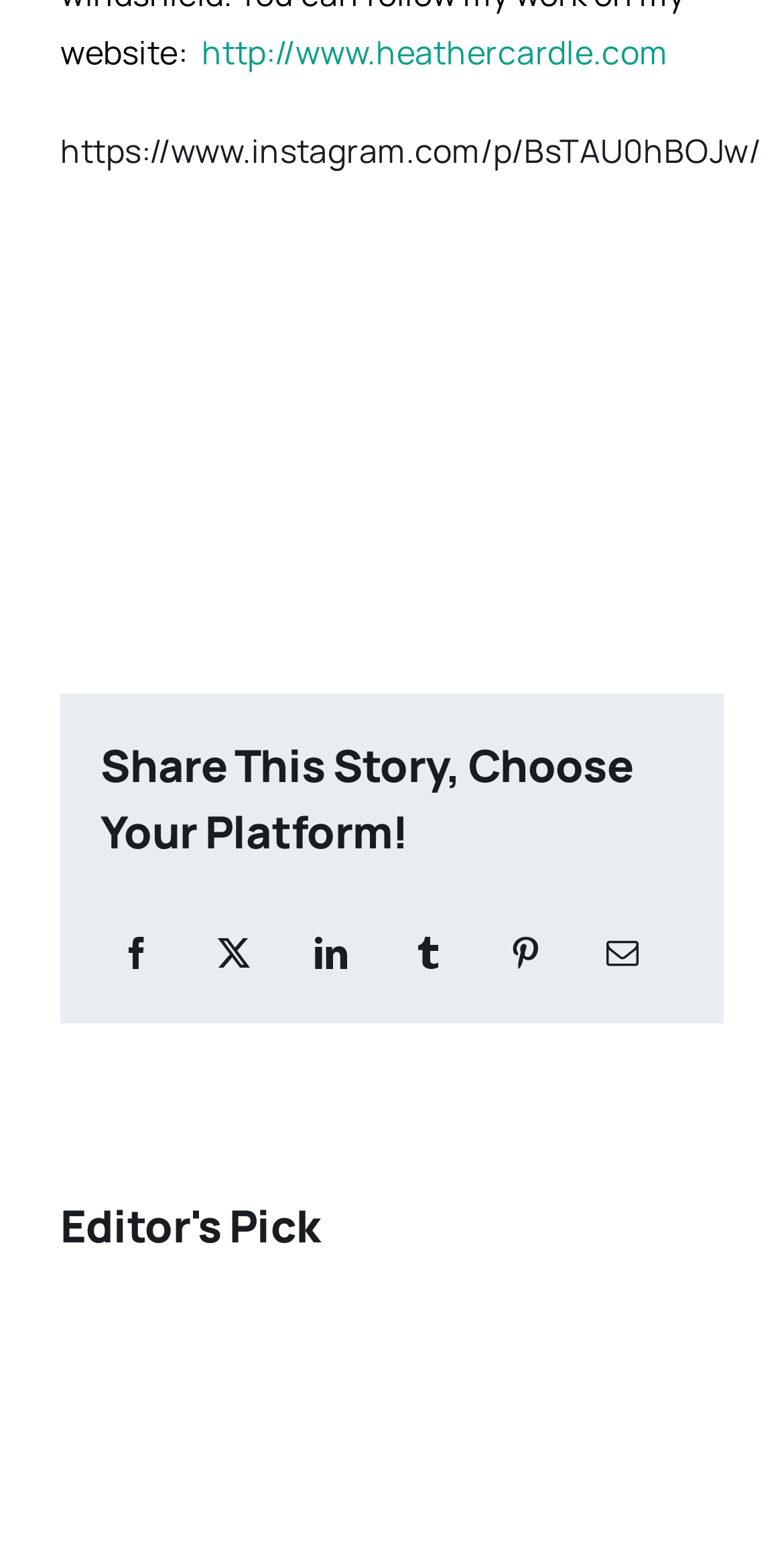Locate the bounding box coordinates of the item that should be clicked to fulfill the instruction: "Share this story on LinkedIn".

[0.376, 0.596, 0.469, 0.633]